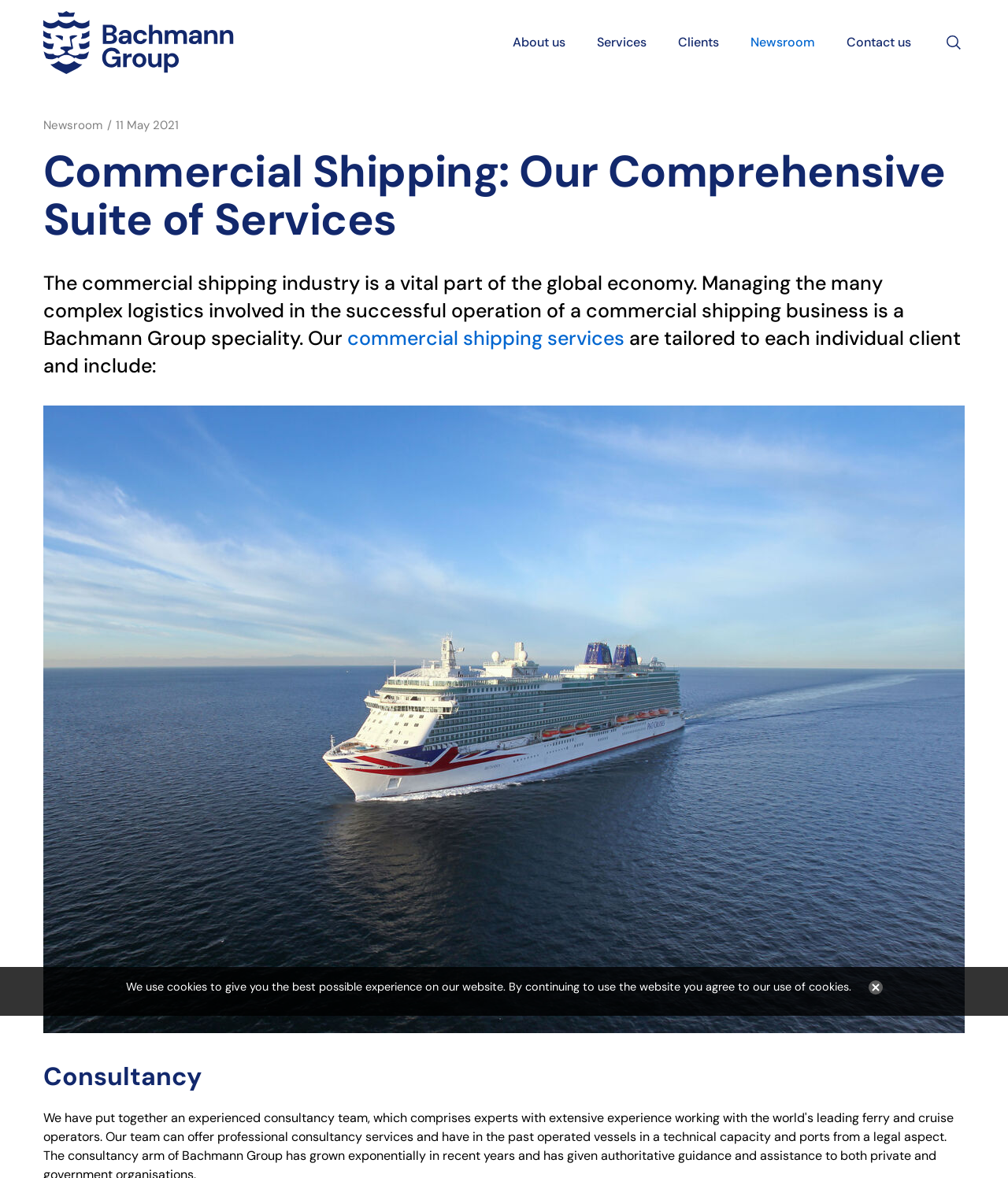Using the webpage screenshot, find the UI element described by Search. Provide the bounding box coordinates in the format (top-left x, top-left y, bottom-right x, bottom-right y), ensuring all values are floating point numbers between 0 and 1.

[0.935, 0.027, 0.957, 0.045]